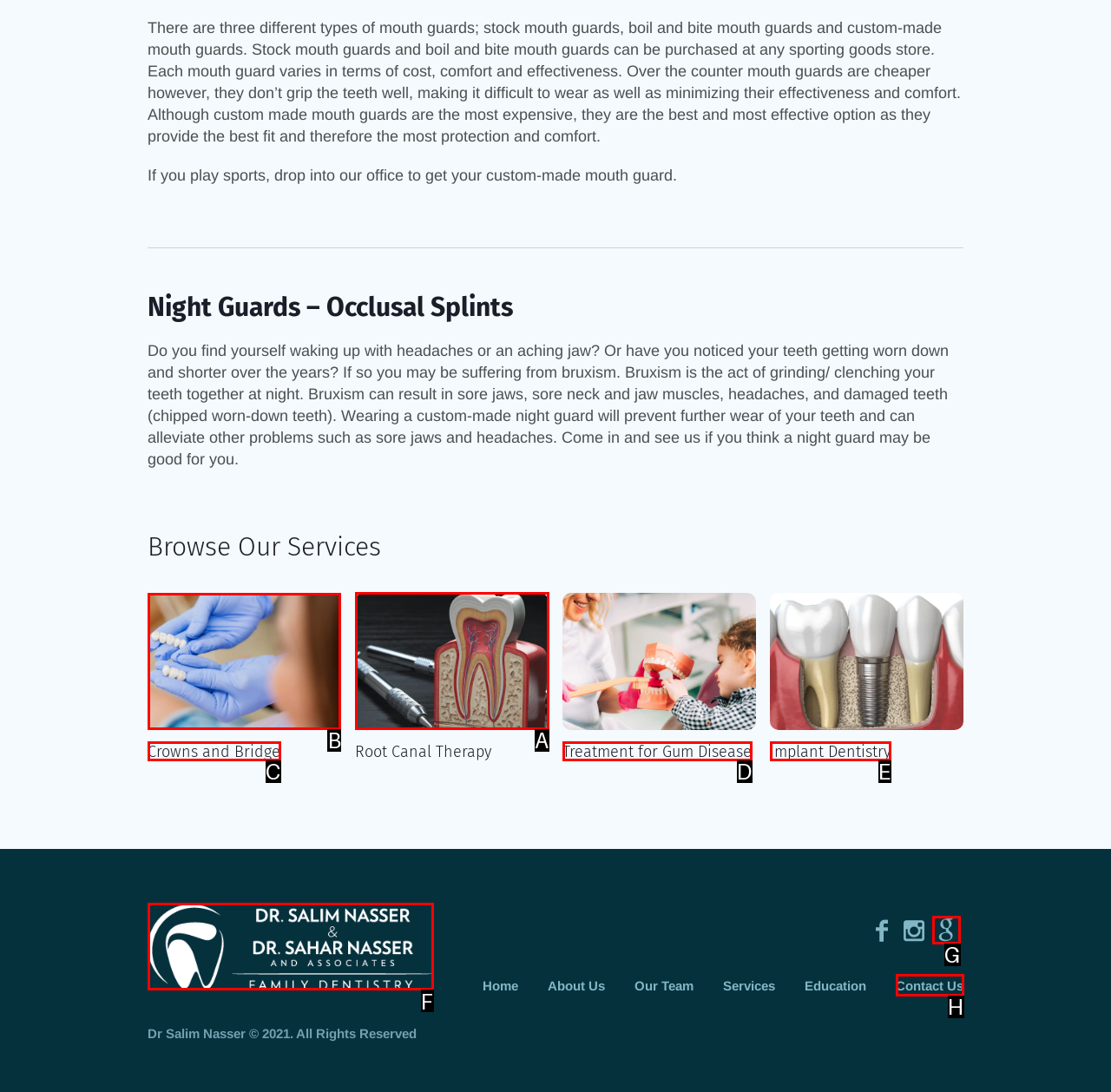Tell me which one HTML element you should click to complete the following task: Go to the Home page
Answer with the option's letter from the given choices directly.

None